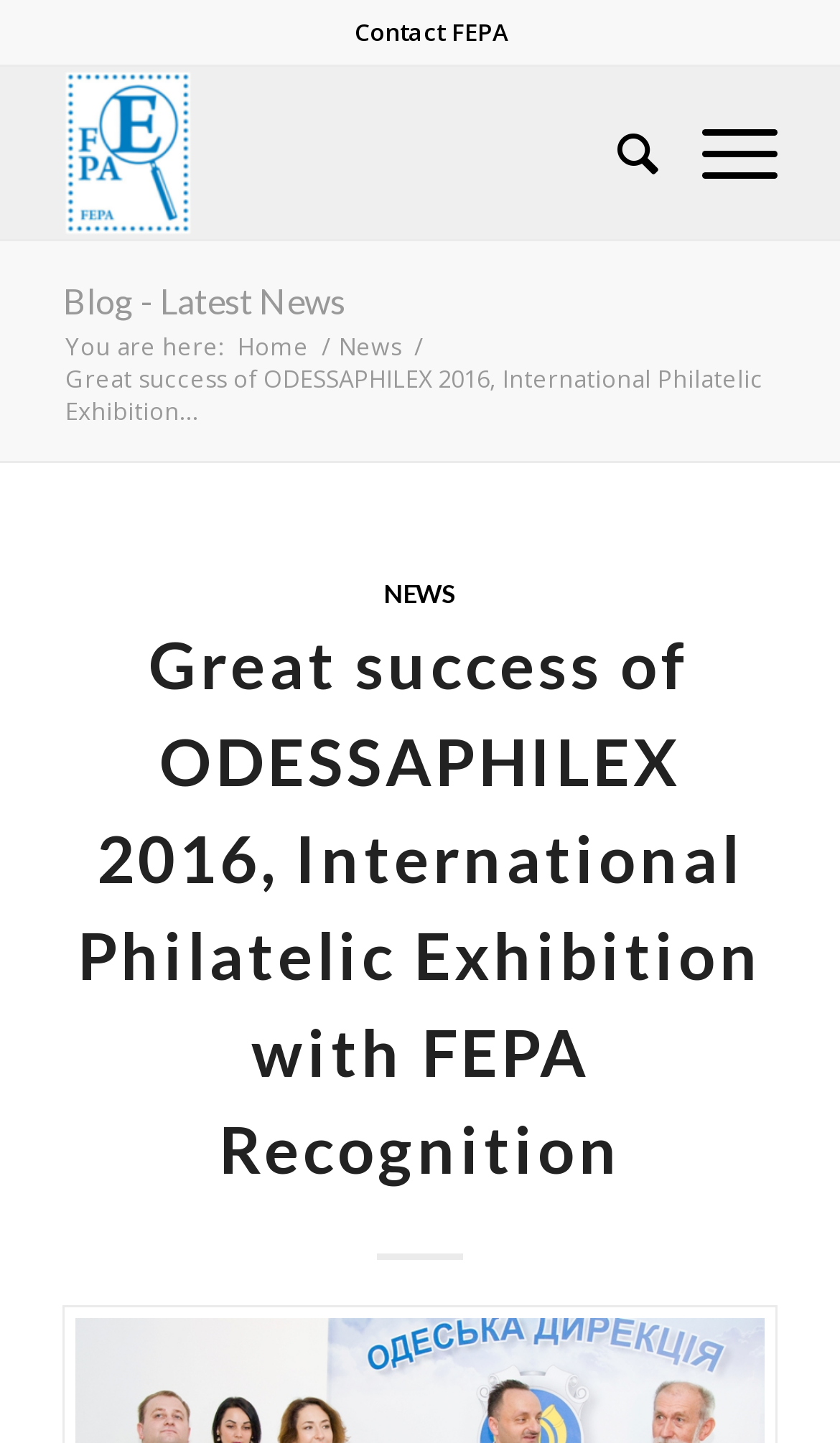Identify the bounding box coordinates of the specific part of the webpage to click to complete this instruction: "read FEPA news".

[0.075, 0.046, 0.755, 0.166]